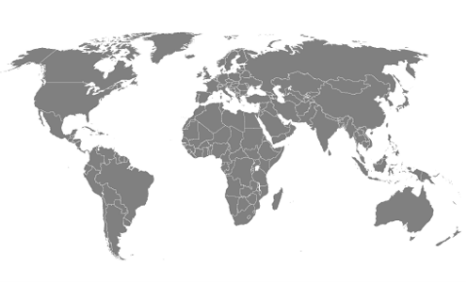What is the map representing?
Please interpret the details in the image and answer the question thoroughly.

The caption states that the map 'outlines various continents and countries, providing a geographic representation of the world's landmasses', indicating that the map is representing the world's landmasses.